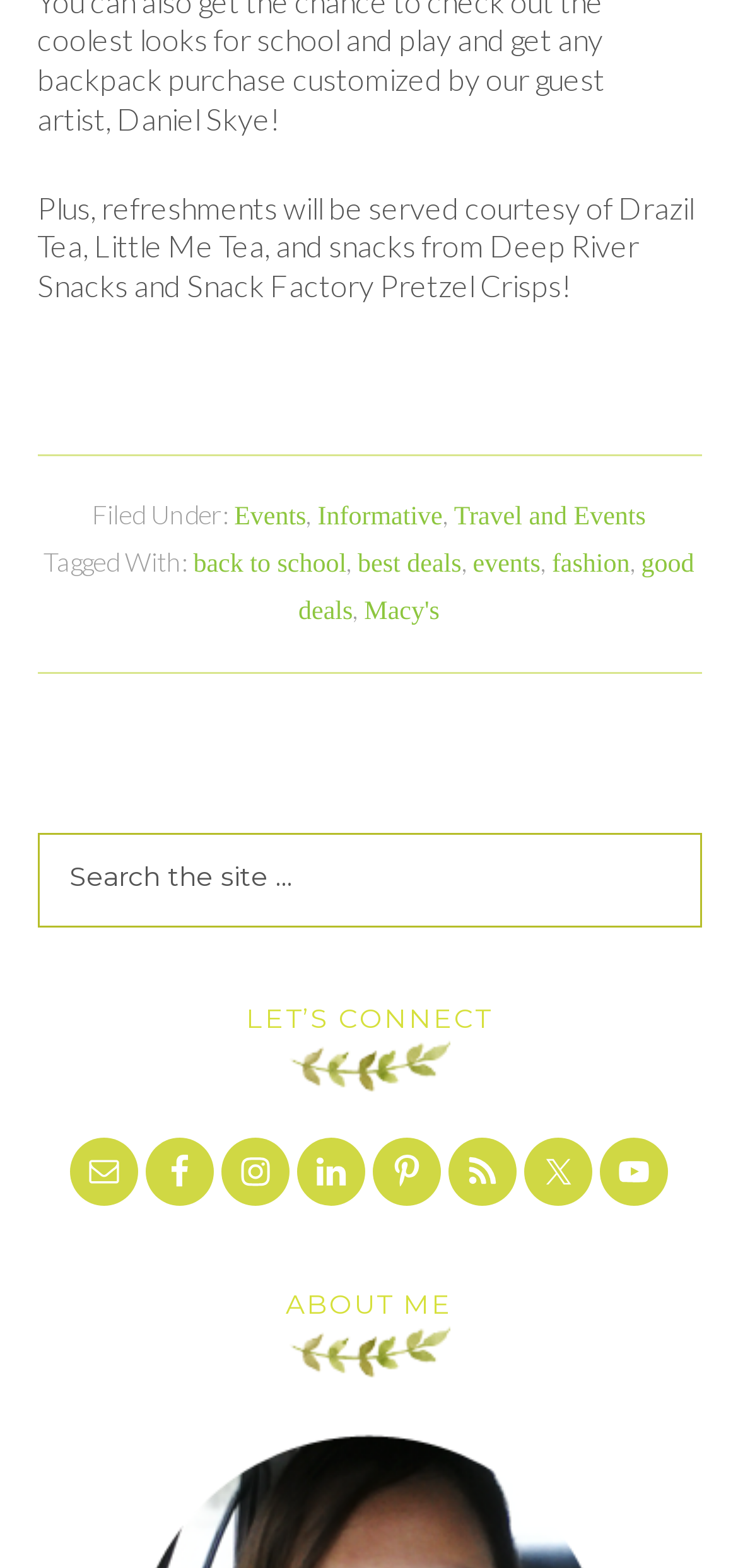Indicate the bounding box coordinates of the clickable region to achieve the following instruction: "Search the site."

[0.05, 0.532, 0.95, 0.592]